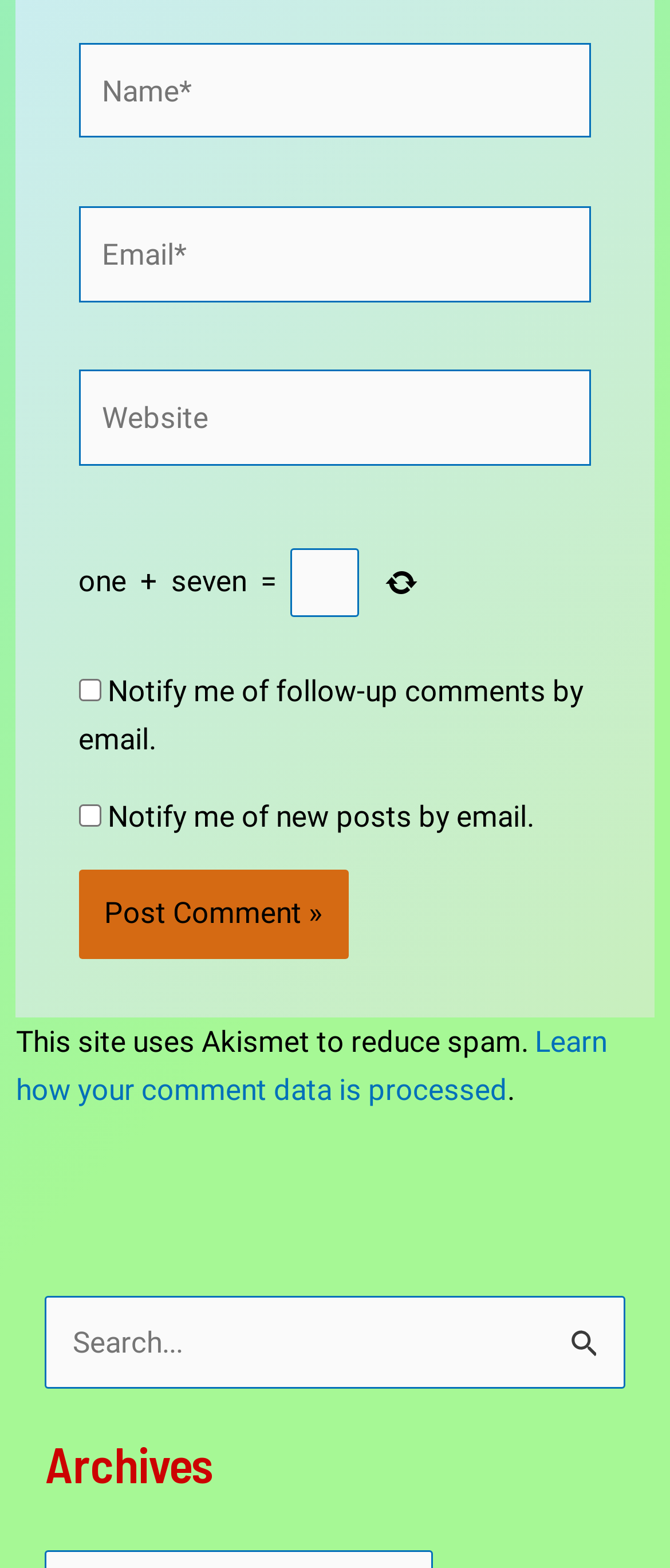What is the purpose of the site?
Provide an in-depth answer to the question, covering all aspects.

The purpose of the site is to reduce spam because there is a static text element that says 'This site uses Akismet to reduce spam.'.